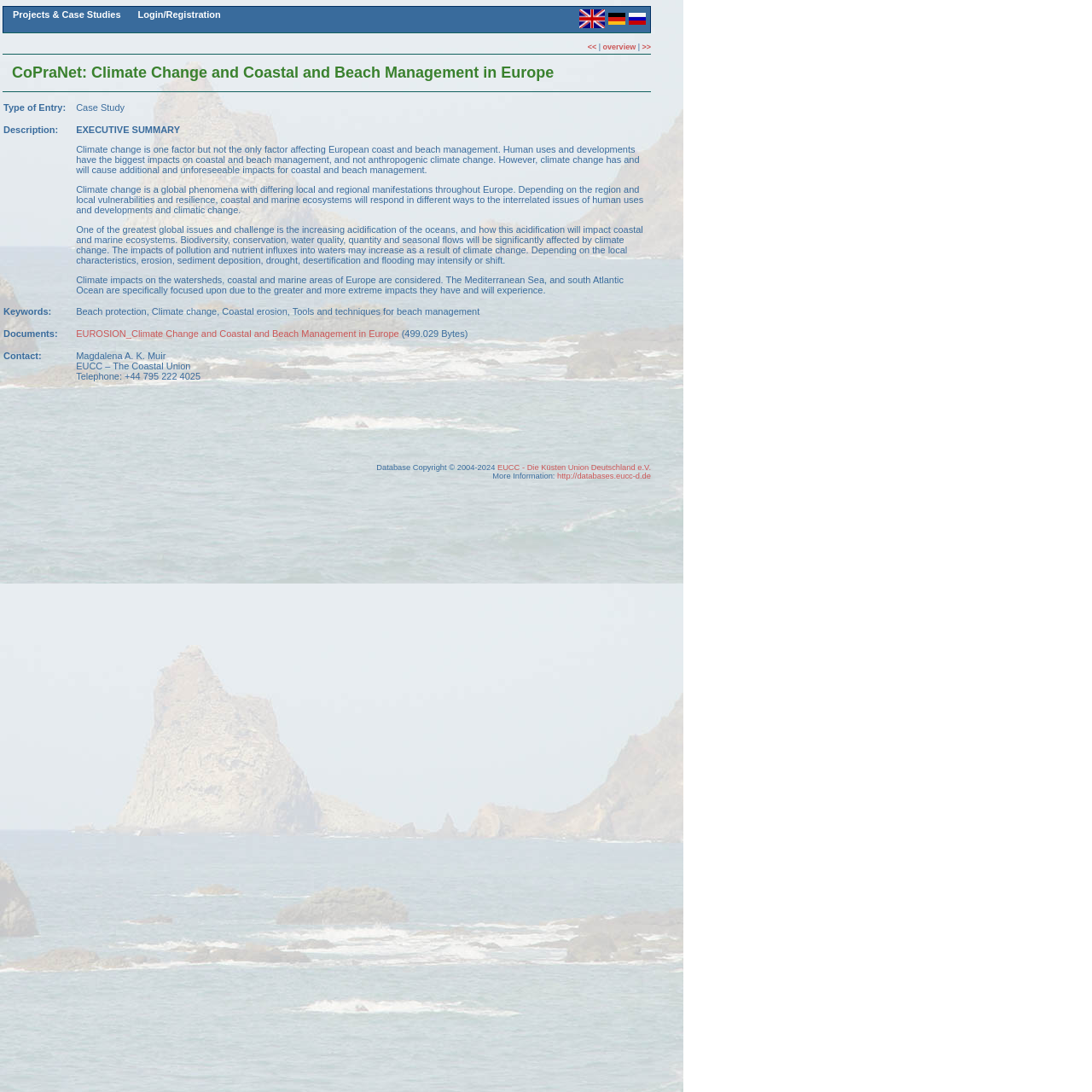Utilize the details in the image to give a detailed response to the question: What is the type of entry described on the webpage?

The type of entry described on the webpage is obtained from the table cell with the text 'Case Study' which is located in the table with the row header 'Type of Entry:'.